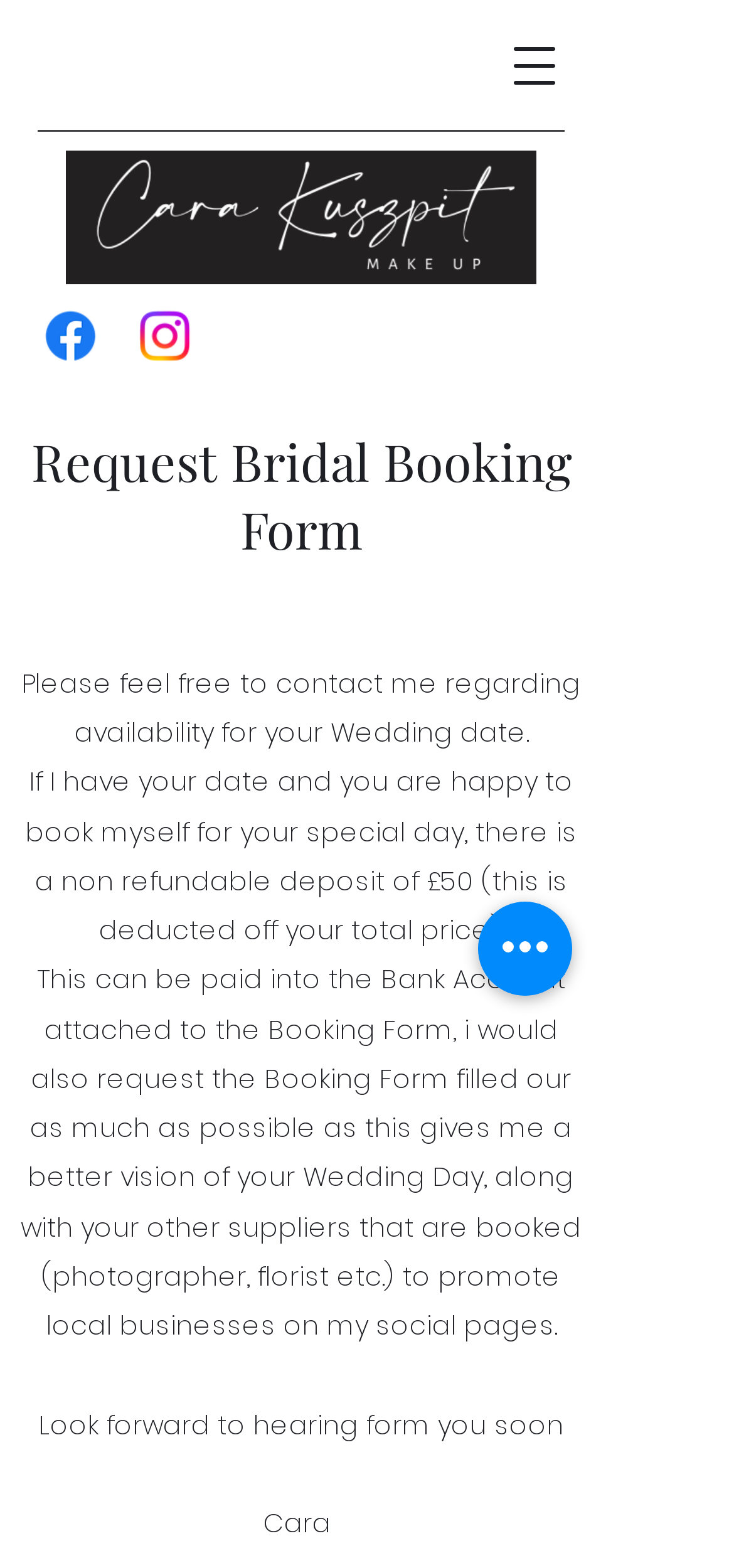Respond to the question below with a single word or phrase:
What is the name of the person behind this website?

Cara